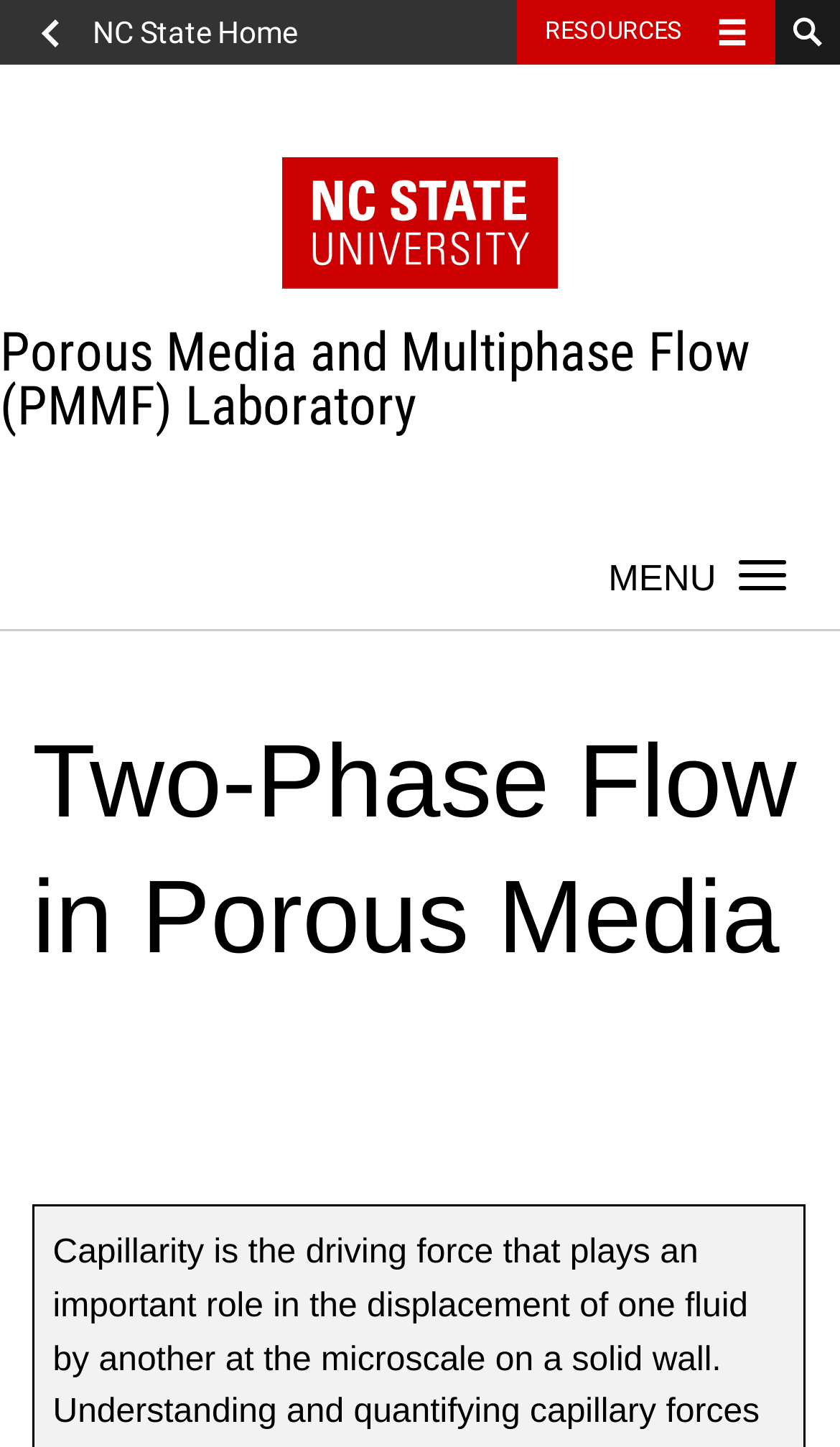Determine the bounding box coordinates for the UI element described. Format the coordinates as (top-left x, top-left y, bottom-right x, bottom-right y) and ensure all values are between 0 and 1. Element description: title="linkedin"

None